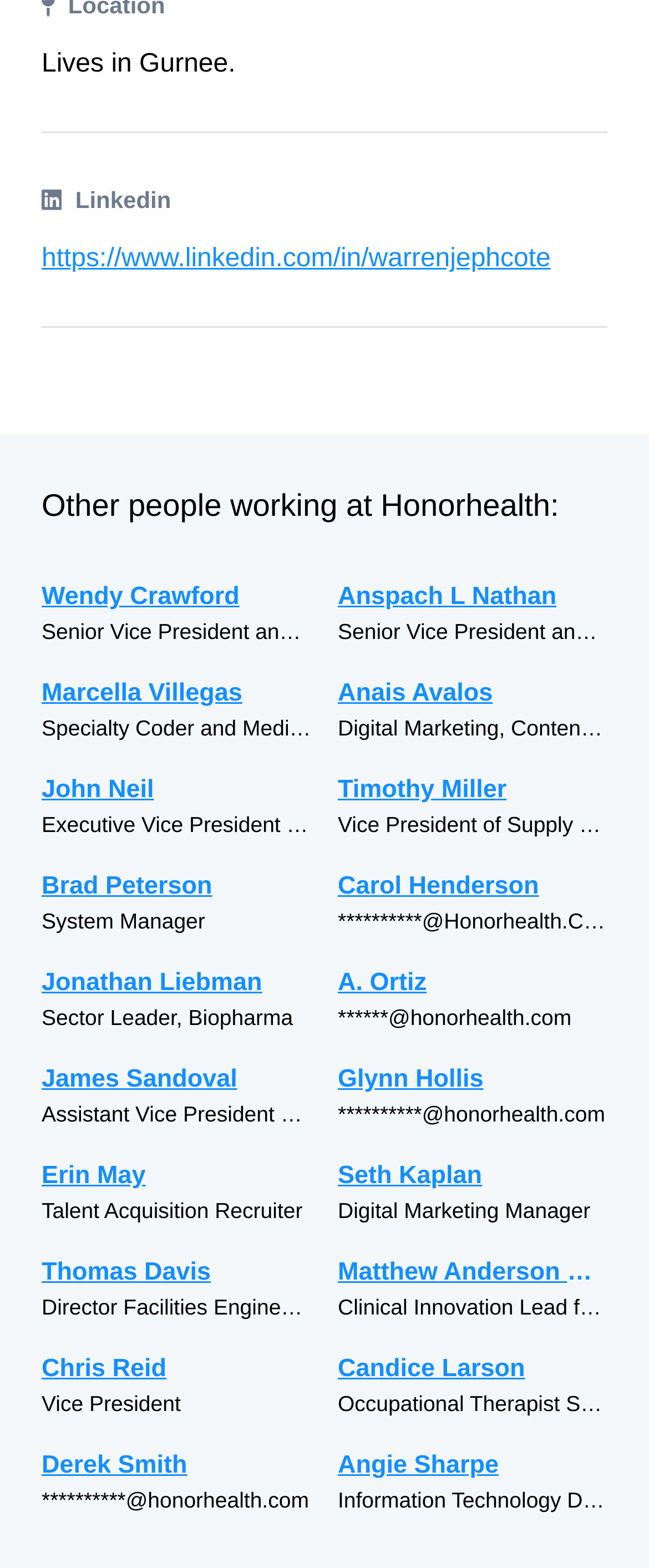Can you find the bounding box coordinates of the area I should click to execute the following instruction: "See Timothy Miller's profile"?

[0.521, 0.491, 0.936, 0.515]